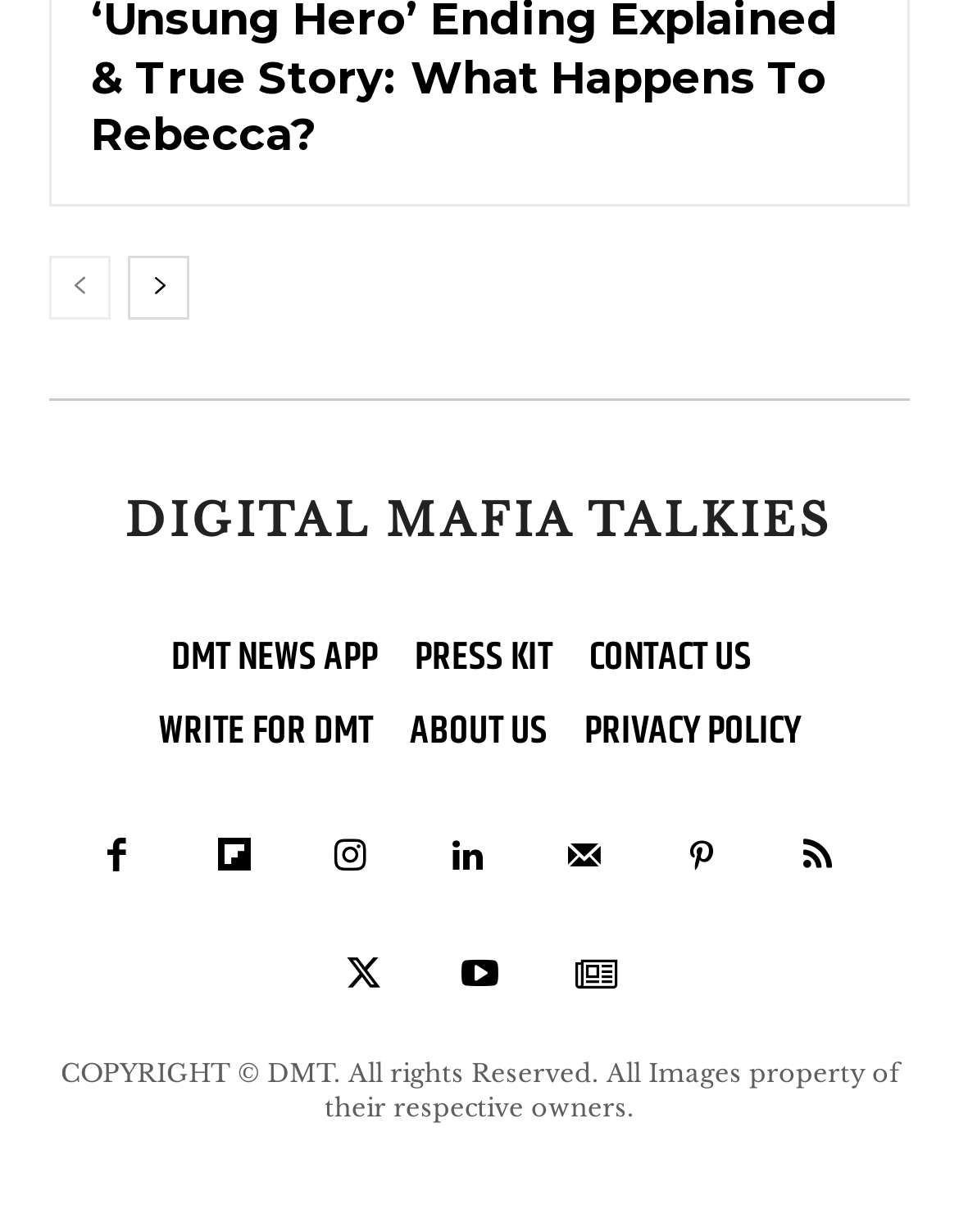Provide the bounding box coordinates of the area you need to click to execute the following instruction: "visit DIGITAL MAFIA TALKIES".

[0.131, 0.406, 0.869, 0.445]